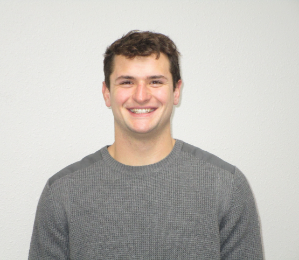Describe all the important aspects and details of the image.

The image features a young man smiling brightly at the camera. He is wearing a gray sweater with a textured pattern, which gives a cozy impression. The background is a soft, neutral color, emphasizing his friendly demeanor. This individual is Kyler Hadwiger, who obtained his real estate license in 2022 and focuses on residential real estate. He graduated from Ellsworth Community College in 2021 with a degree in Business Administration. Known for his strong work ethic and dedication to perfection, Kyler is committed to providing excellent service to his clients.